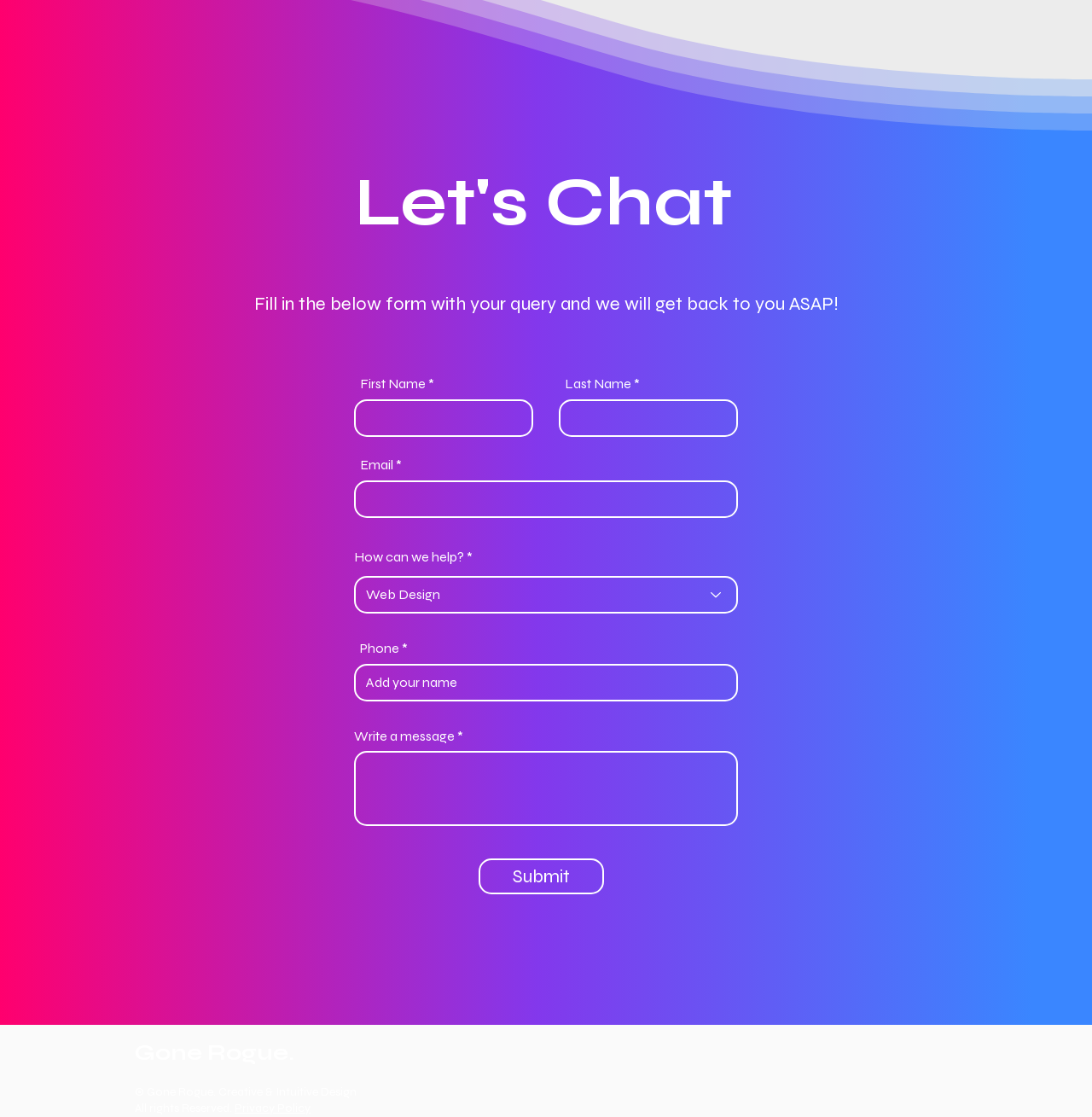Please provide the bounding box coordinates in the format (top-left x, top-left y, bottom-right x, bottom-right y). Remember, all values are floating point numbers between 0 and 1. What is the bounding box coordinate of the region described as: Neck Banders/Full Body Sleevers

None